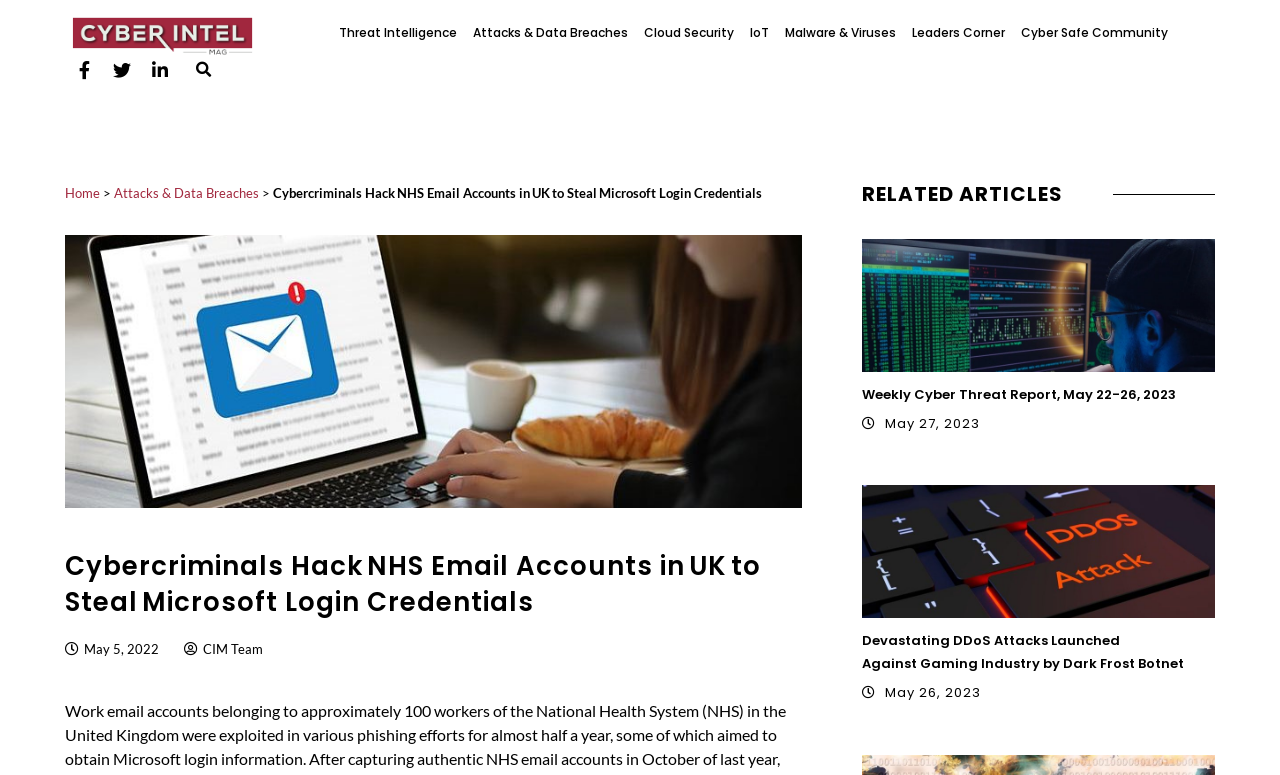Please respond to the question with a concise word or phrase:
How many related articles are shown?

2